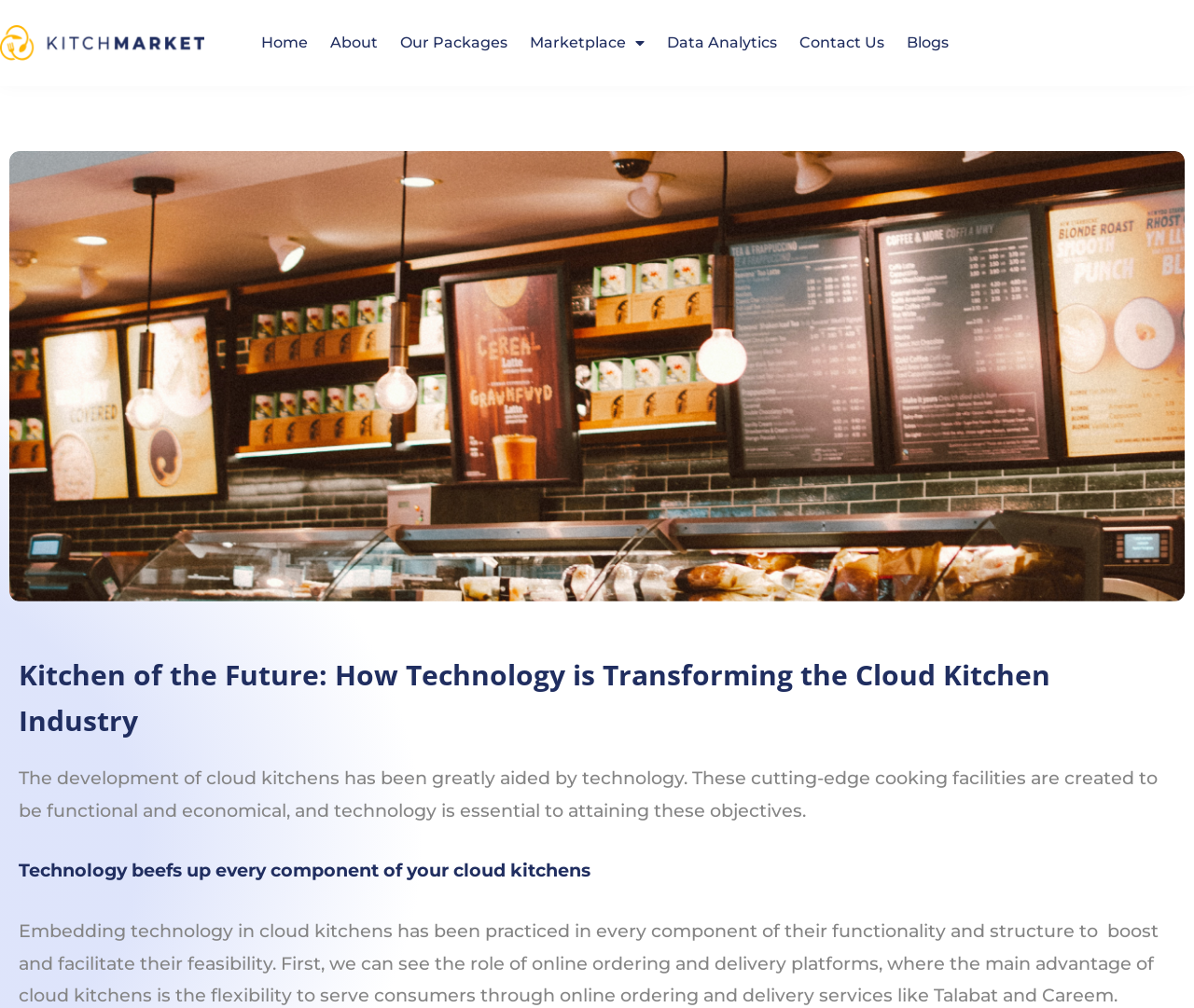Given the description Blogs, predict the bounding box coordinates of the UI element. Ensure the coordinates are in the format (top-left x, top-left y, bottom-right x, bottom-right y) and all values are between 0 and 1.

[0.75, 0.021, 0.804, 0.064]